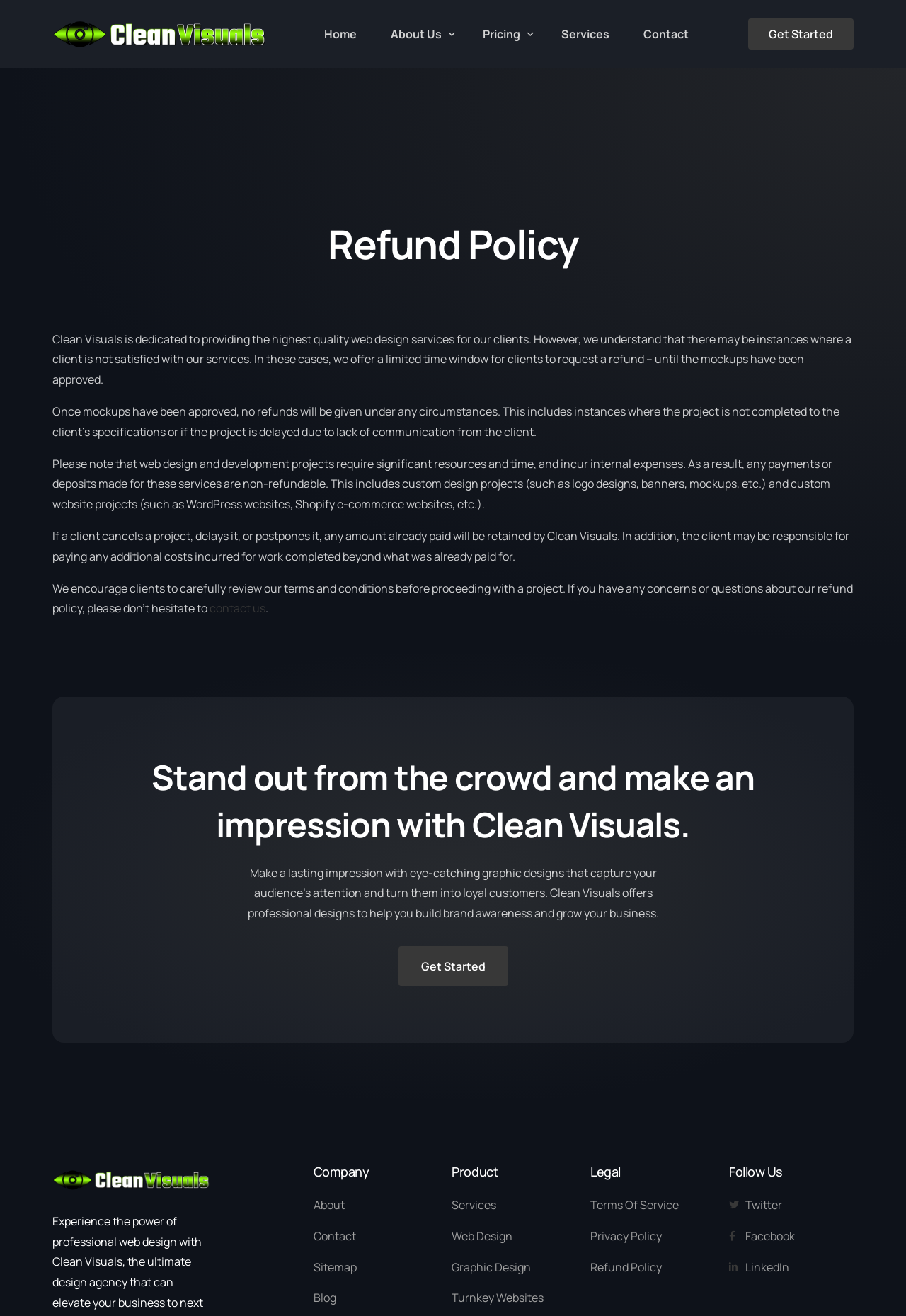Provide a brief response using a word or short phrase to this question:
What is the purpose of the 'Get Started' link?

To start a project